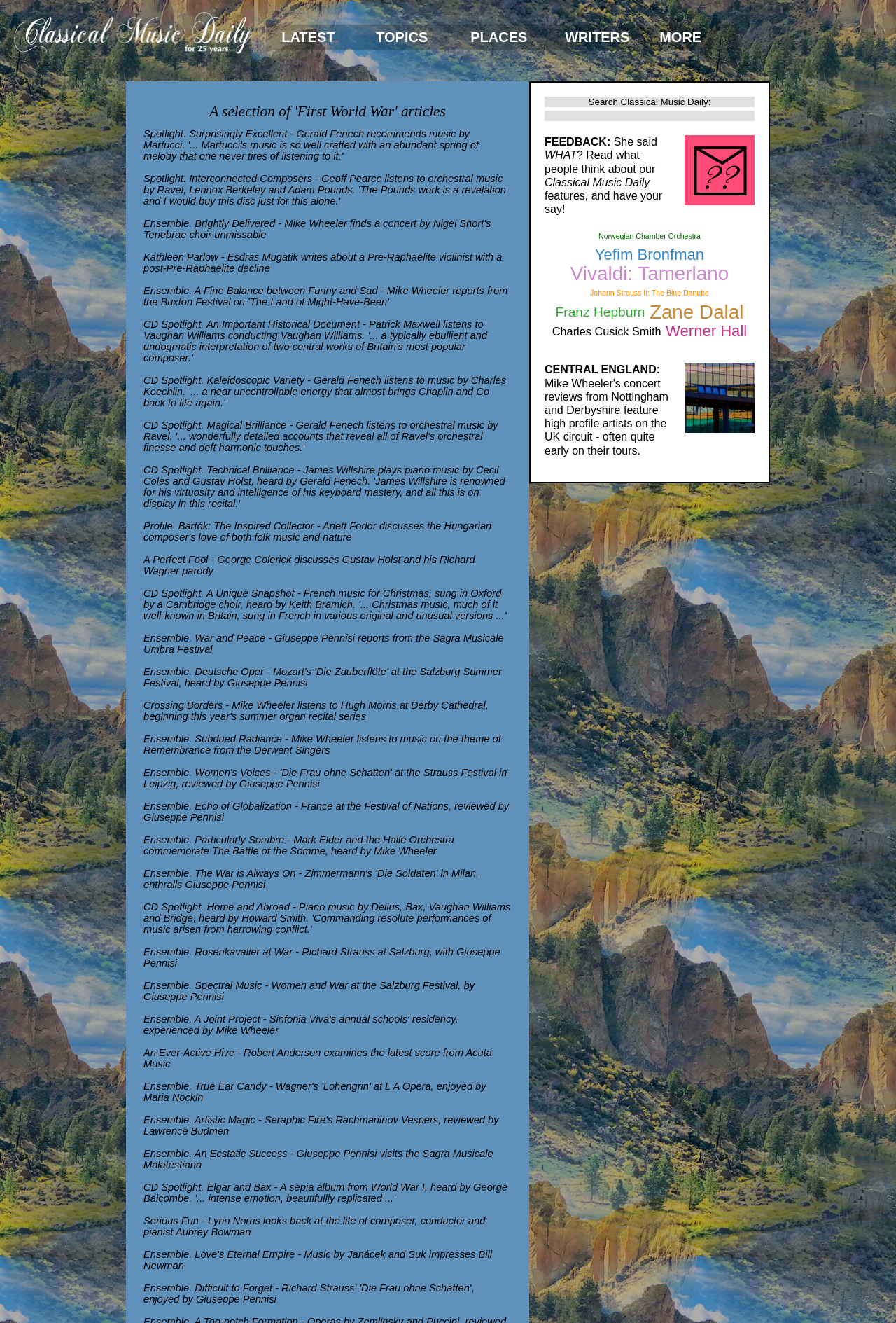Please respond to the question with a concise word or phrase:
How many links are there on the webpage?

43